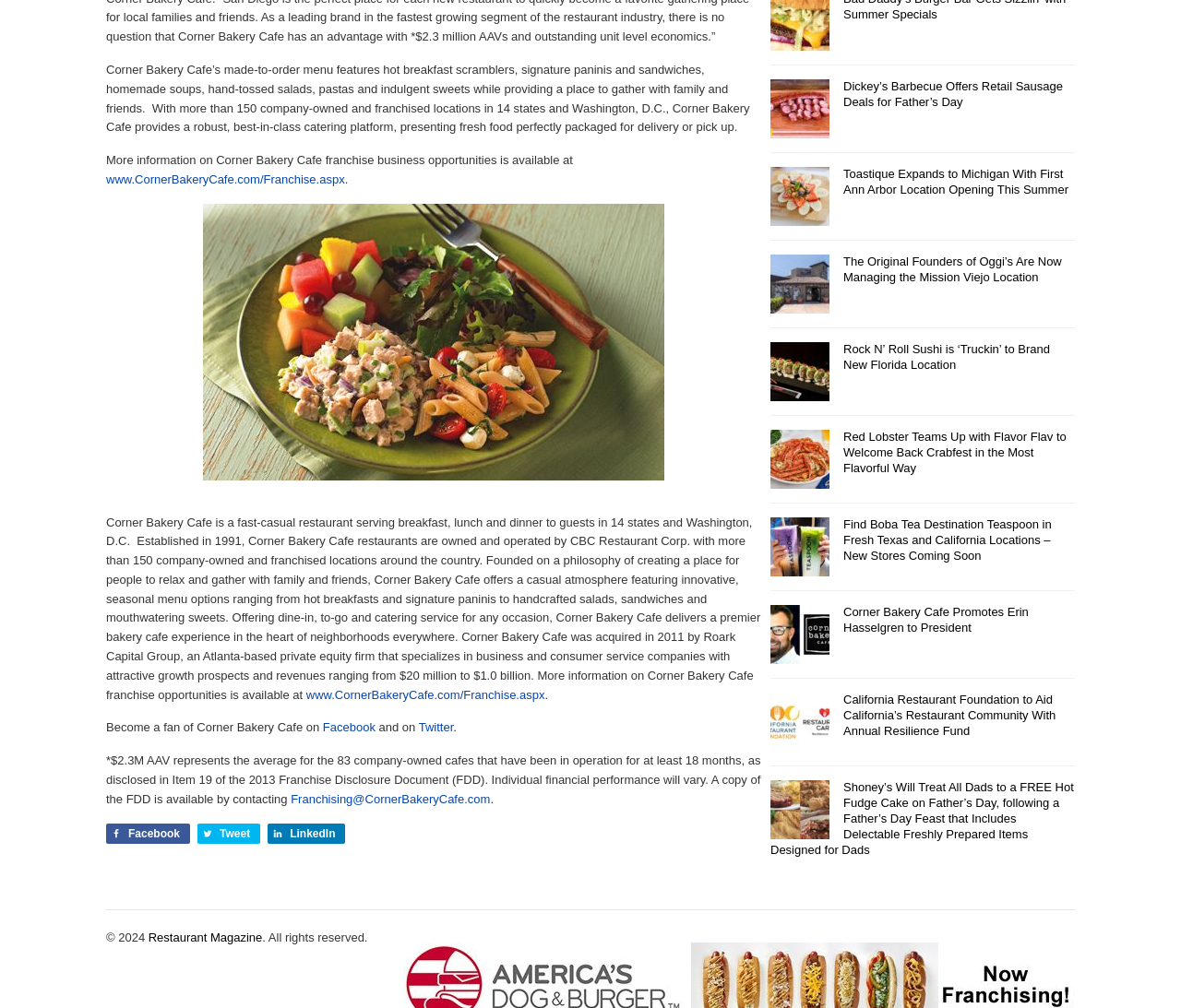What social media platforms can you follow Corner Bakery Cafe on?
Utilize the image to construct a detailed and well-explained answer.

From the links provided, I can see that Corner Bakery Cafe has a presence on Facebook, Twitter, and LinkedIn, and users can follow them on these platforms.